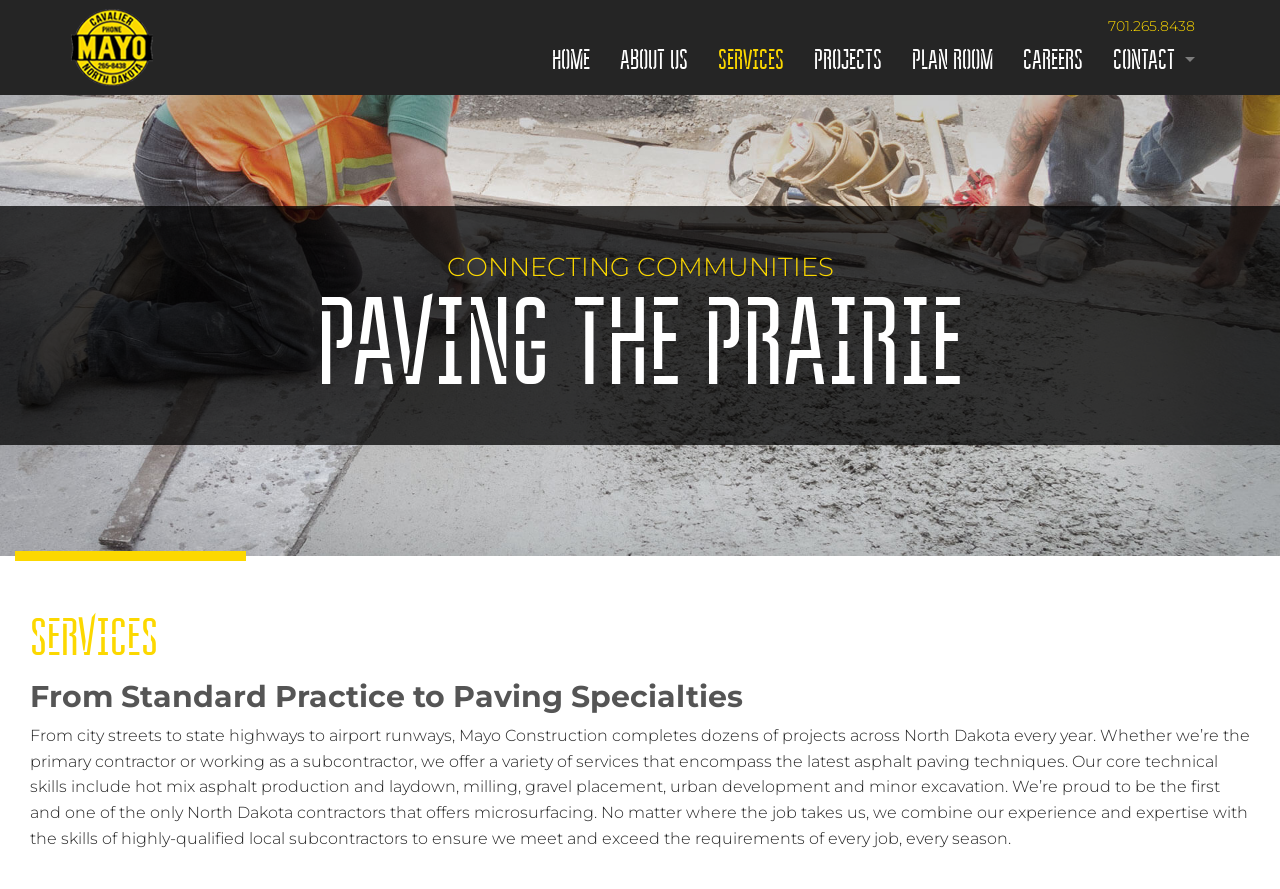What services does Mayo Construction provide?
Give a detailed response to the question by analyzing the screenshot.

The services provided by Mayo Construction are obtained from the article section of the webpage, which describes the company's services including hot mix asphalt production and laydown, milling, gravel placement, urban development, and minor excavation.